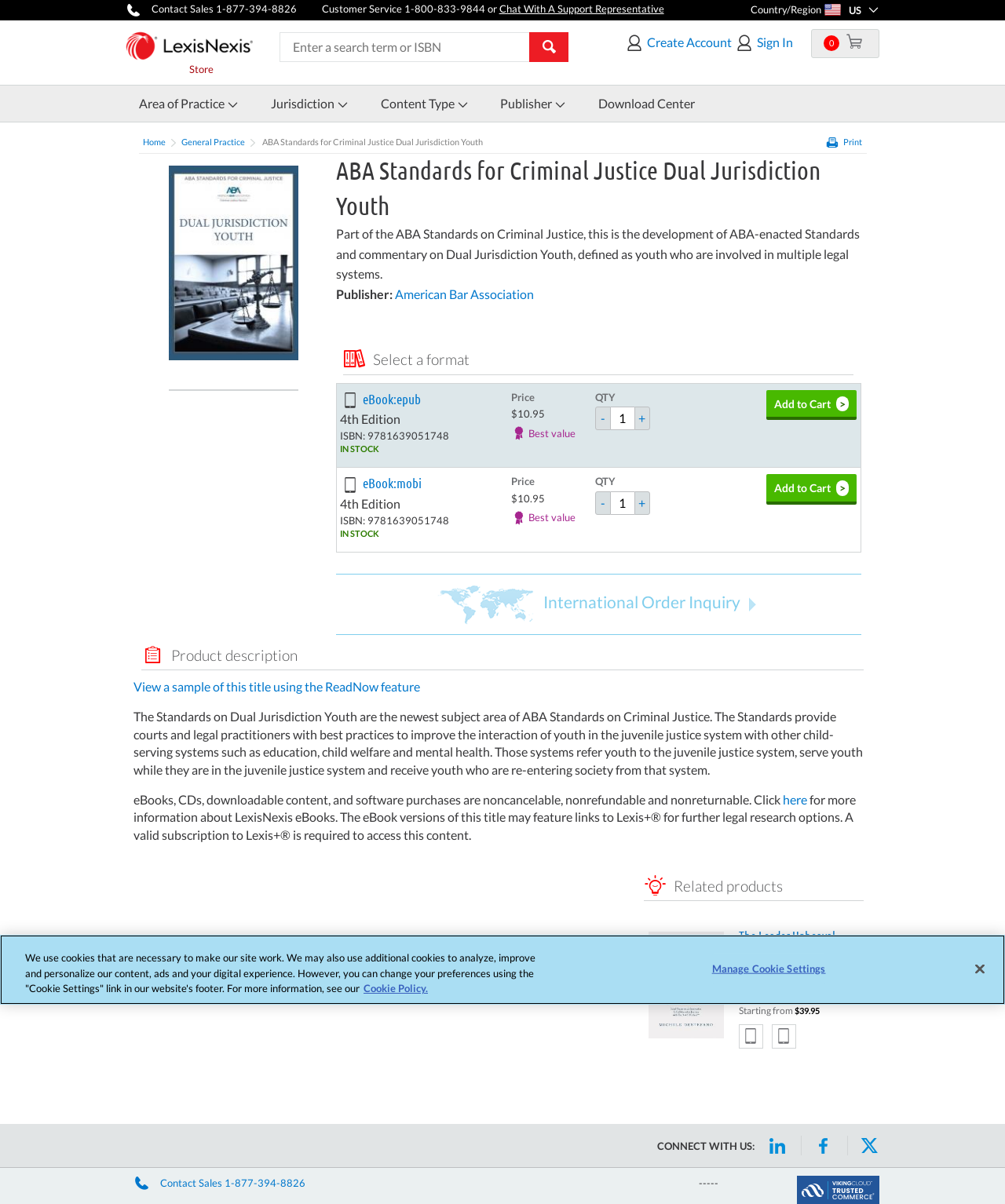Extract the primary heading text from the webpage.

ABA Standards for Criminal Justice Dual Jurisdiction Youth